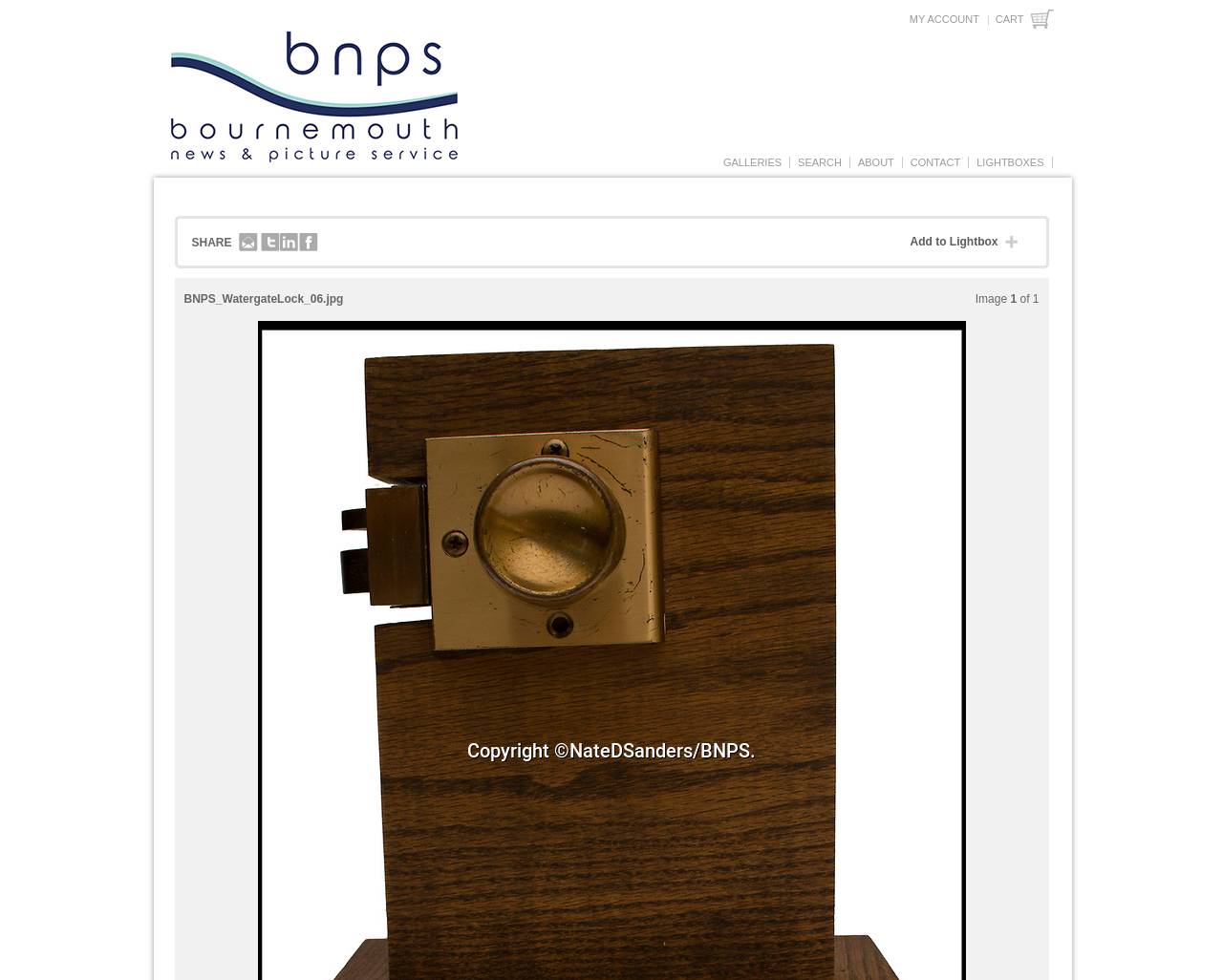What is the name of the image?
Please use the image to deliver a detailed and complete answer.

I found the answer by looking at the static text element that contains the image name, which is 'BNPS_WatergateLock_06.jpg'.